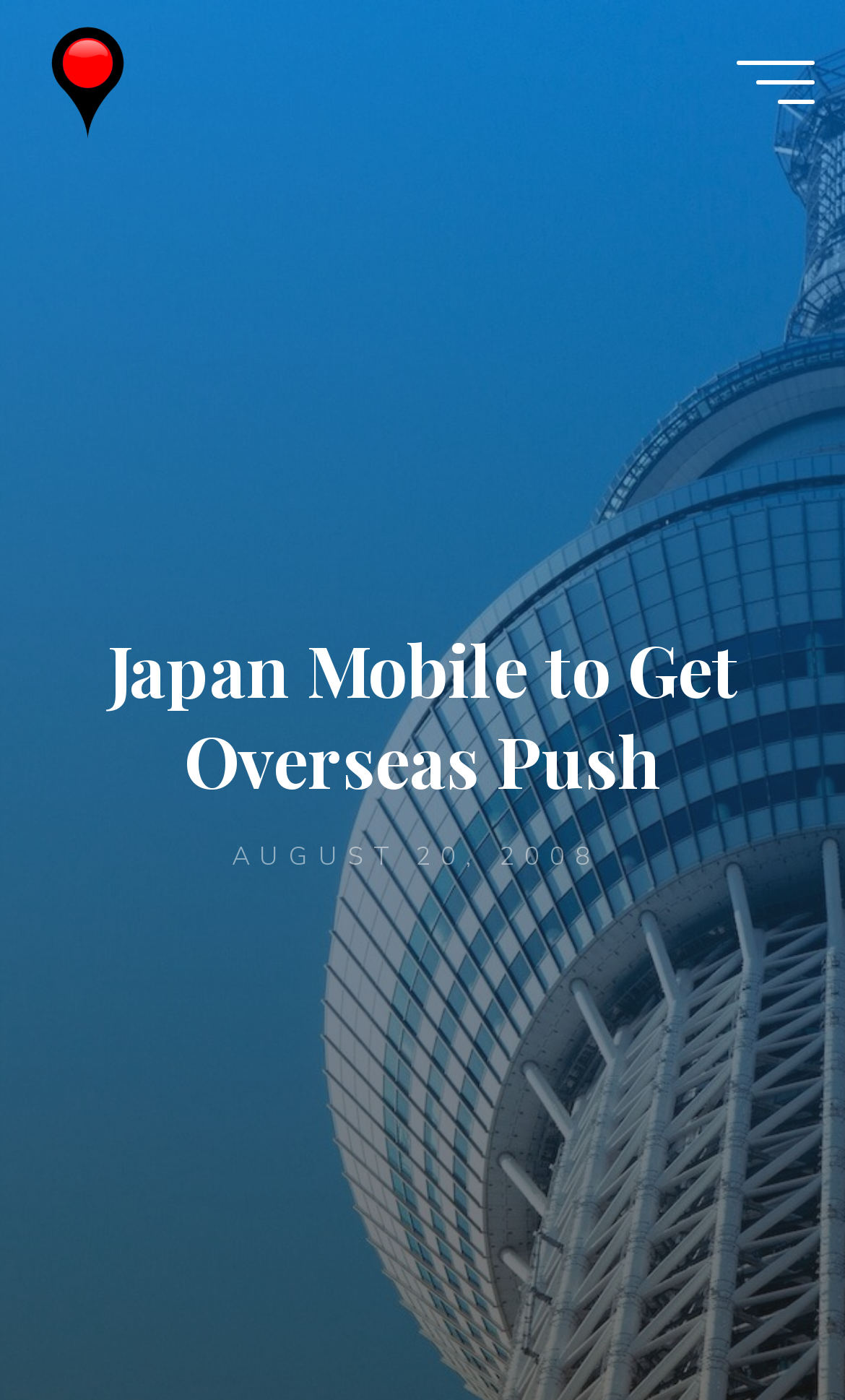Identify the bounding box for the UI element specified in this description: "aria-label="Main menu"". The coordinates must be four float numbers between 0 and 1, formatted as [left, top, right, bottom].

[0.871, 0.043, 0.963, 0.074]